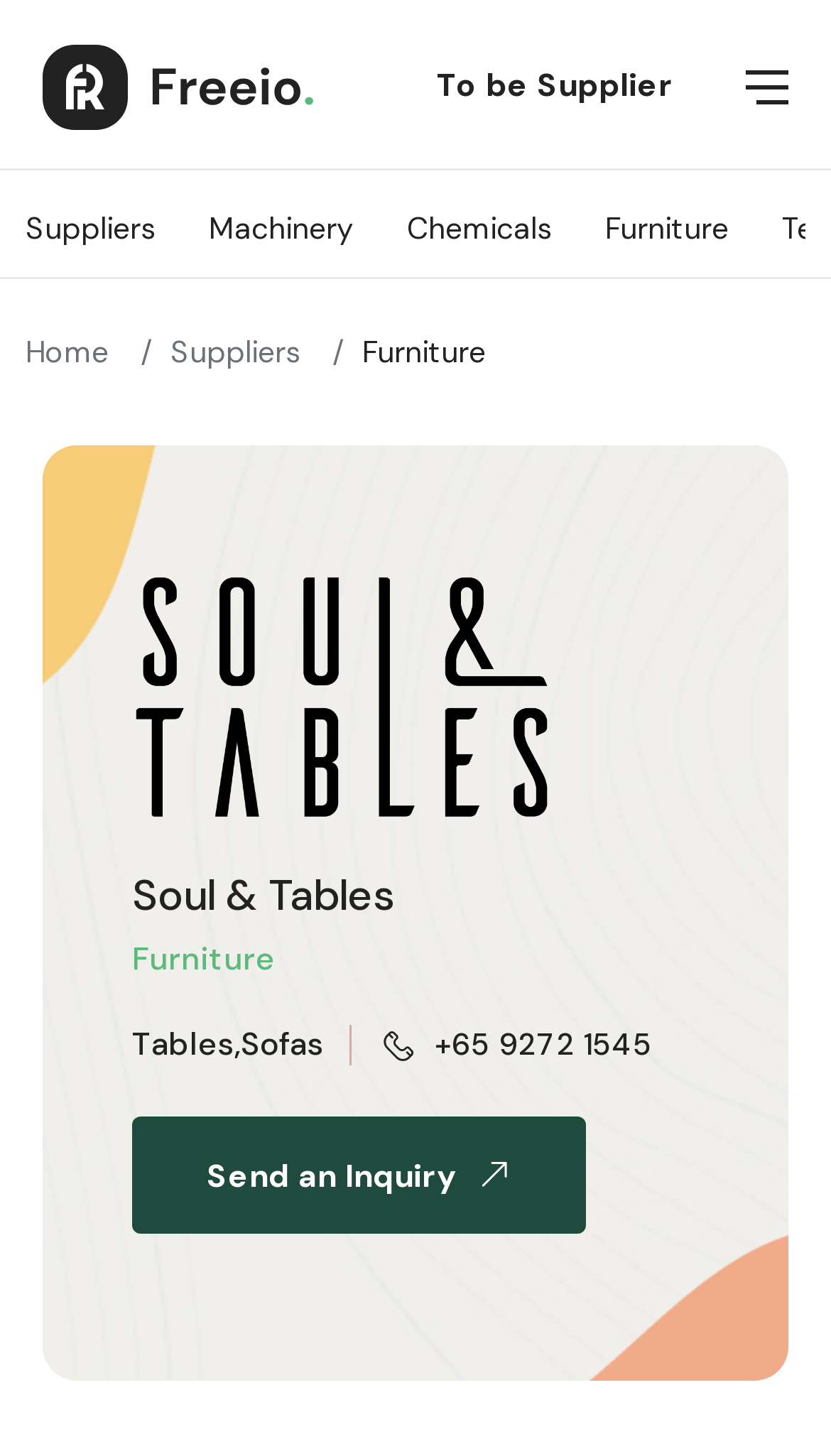Please determine the bounding box coordinates of the element to click on in order to accomplish the following task: "visit Soul & Tables homepage". Ensure the coordinates are four float numbers ranging from 0 to 1, i.e., [left, top, right, bottom].

[0.159, 0.467, 0.672, 0.496]